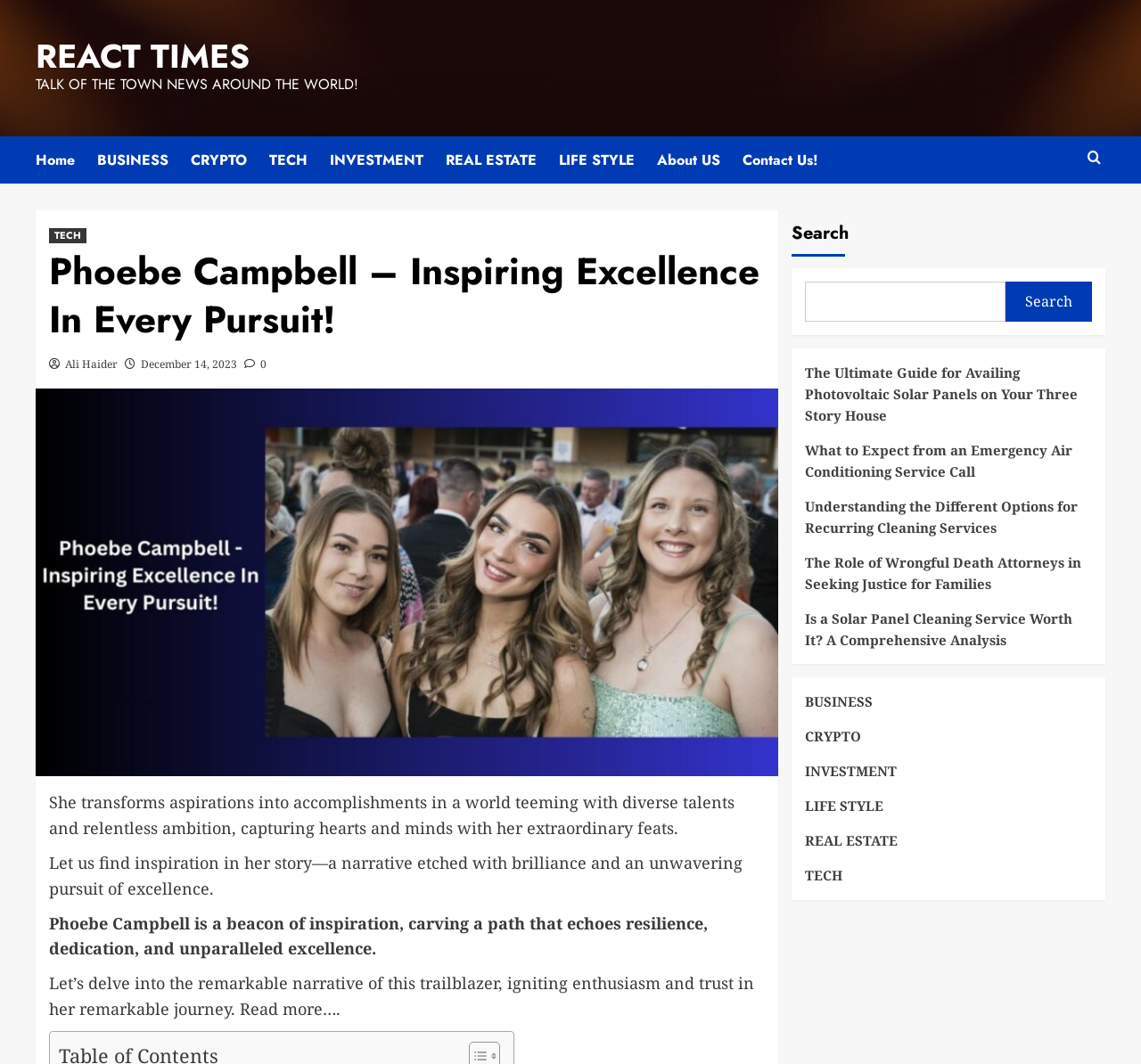Using the webpage screenshot and the element description Sample Page, determine the bounding box coordinates. Specify the coordinates in the format (top-left x, top-left y, bottom-right x, bottom-right y) with values ranging from 0 to 1.

None